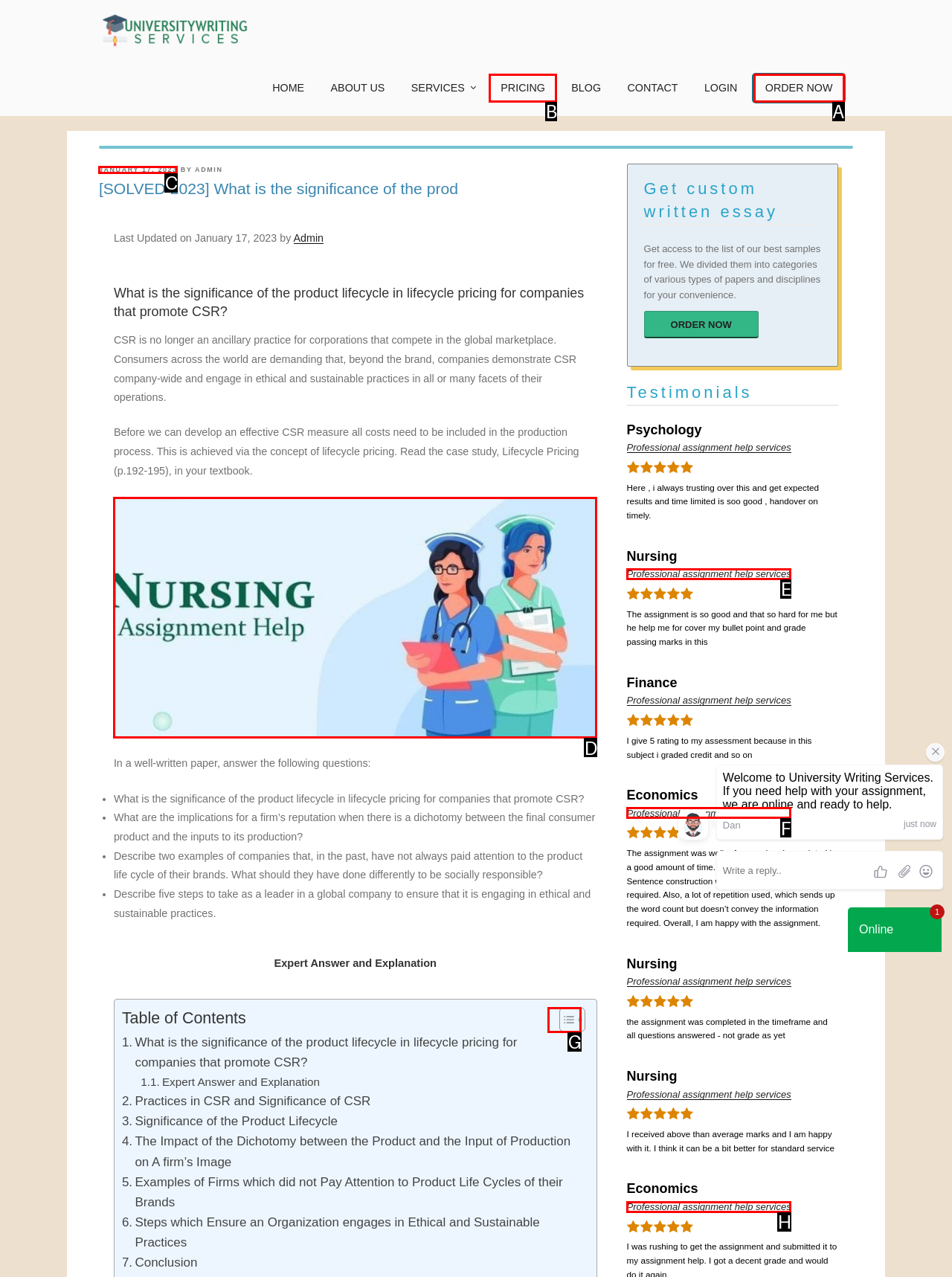Which HTML element should be clicked to perform the following task: Click on the 'ORDER NOW' button
Reply with the letter of the appropriate option.

A